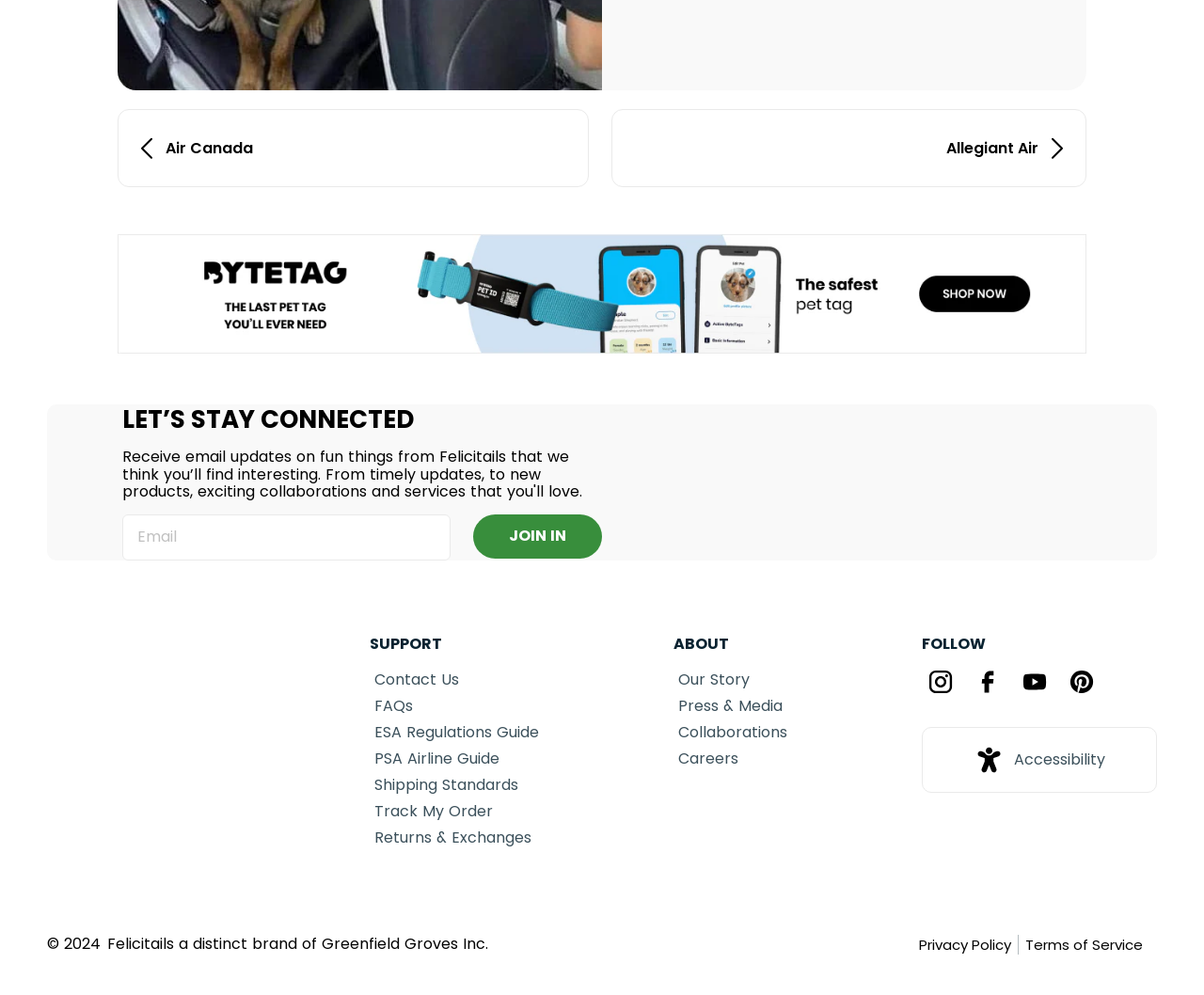Respond to the question below with a single word or phrase: How many social media links are there?

4